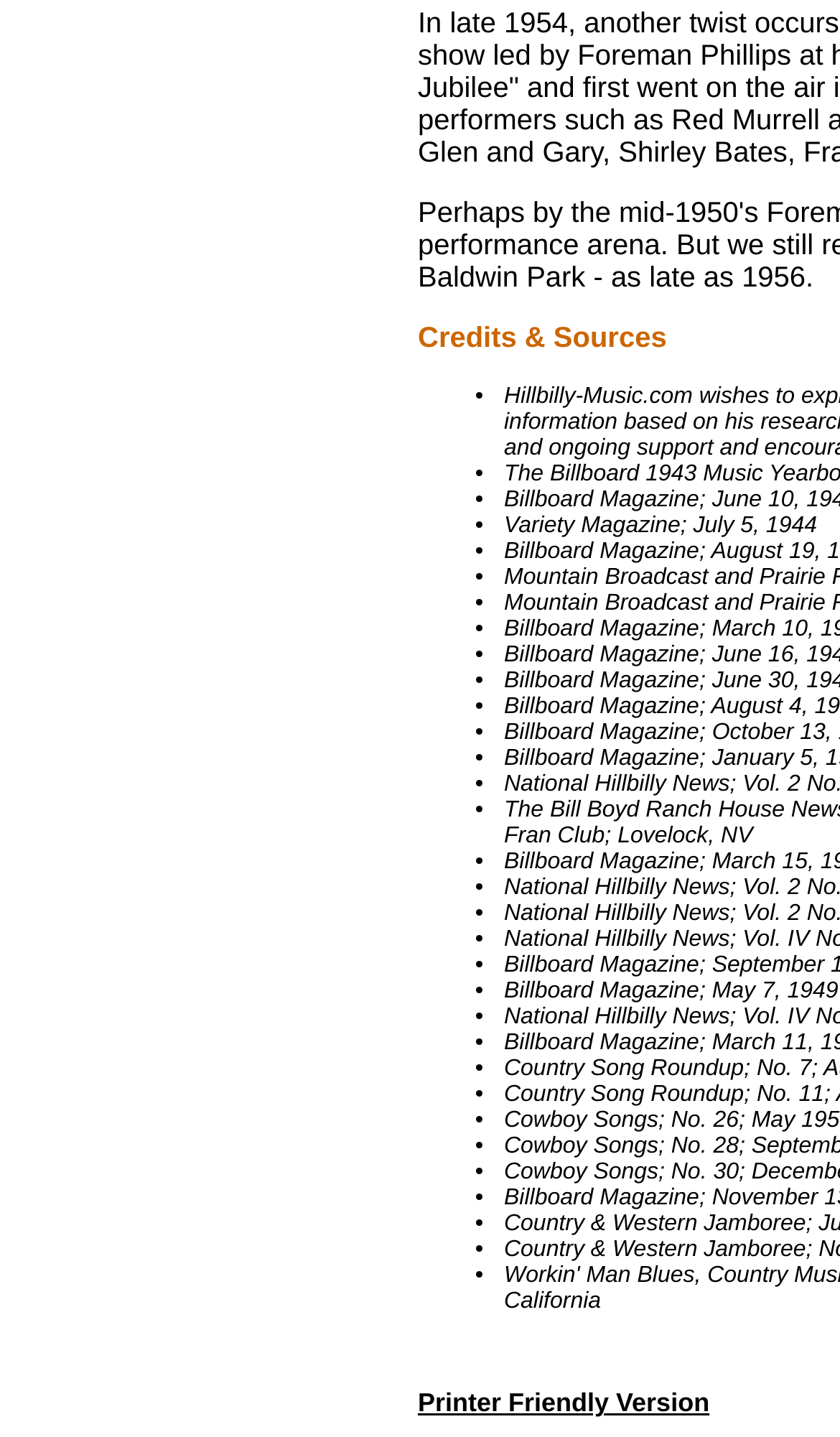Please provide a one-word or phrase answer to the question: 
What type of publications are listed?

Magazines